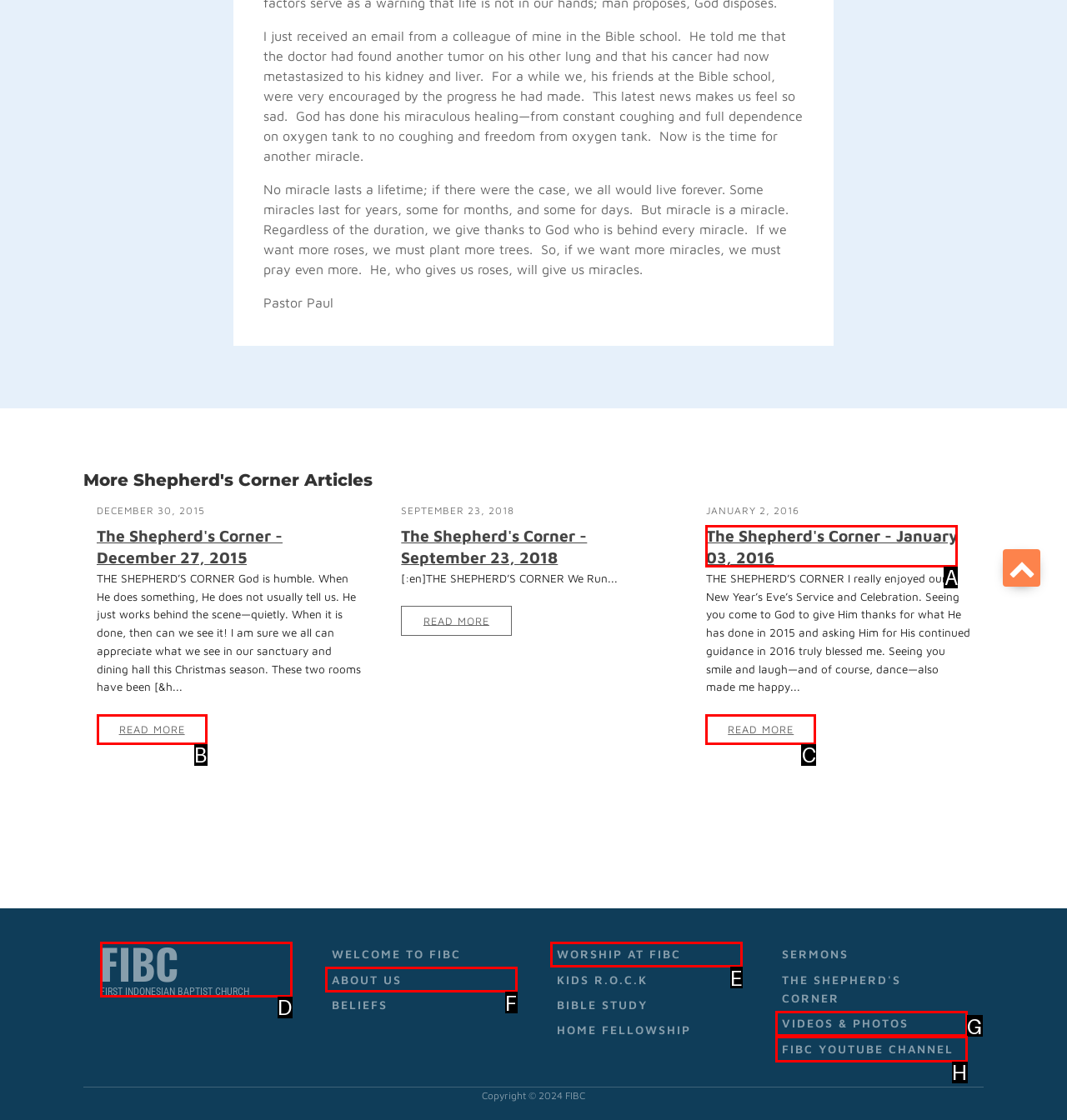Select the HTML element that matches the description: FIBCFirst Indonesian Baptist Church. Provide the letter of the chosen option as your answer.

D